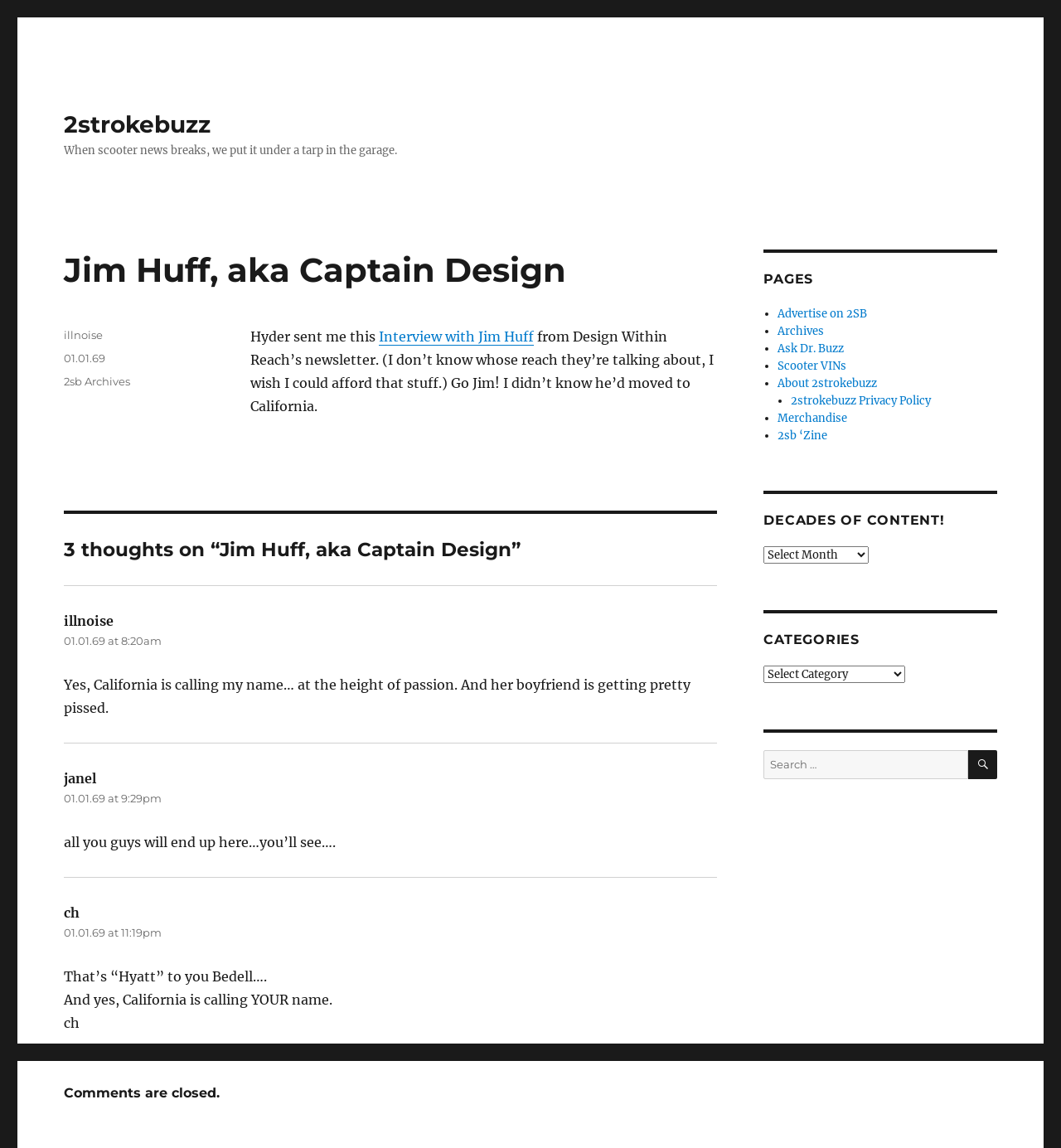Find and provide the bounding box coordinates for the UI element described with: "01.01.69".

[0.06, 0.306, 0.099, 0.318]